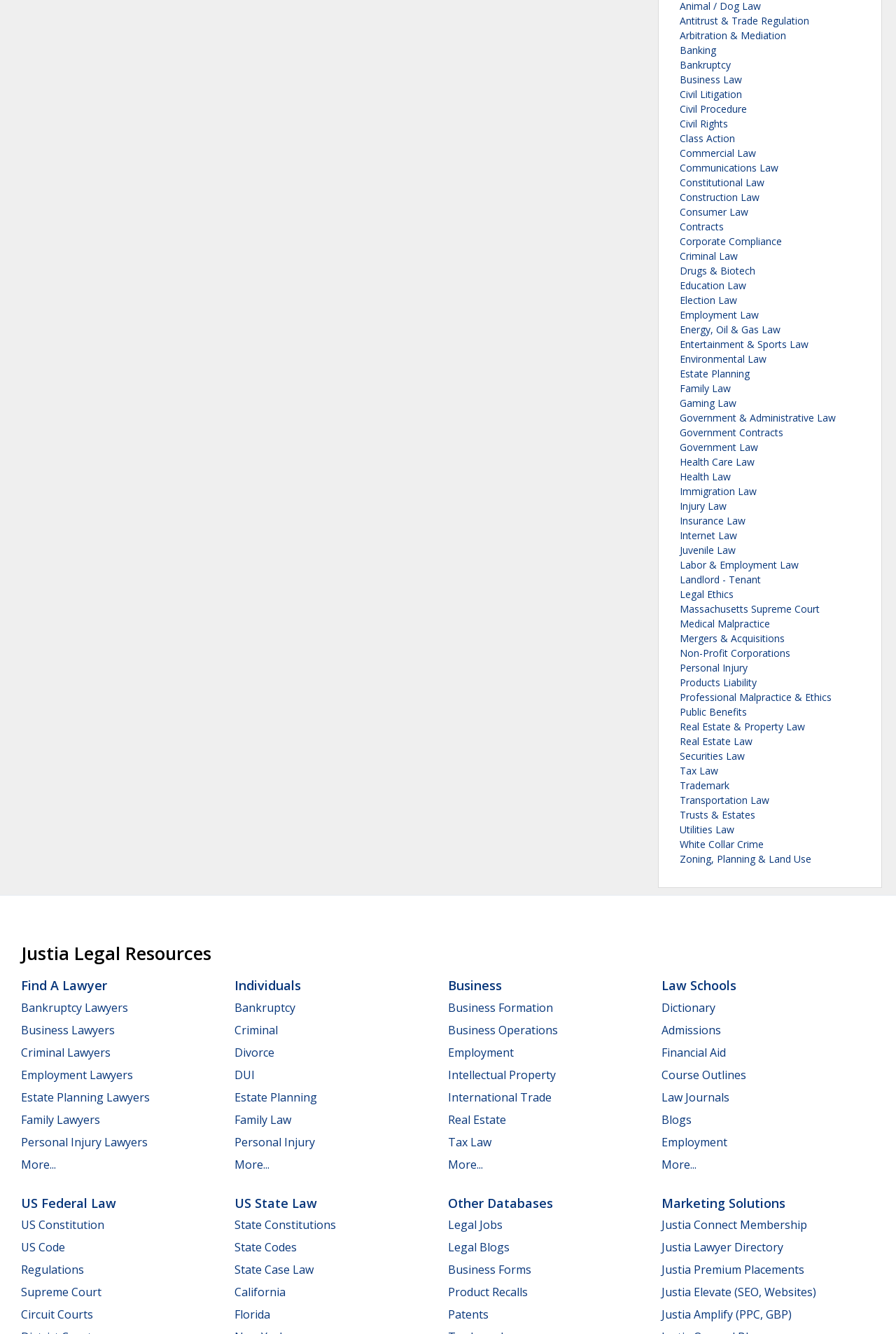Indicate the bounding box coordinates of the clickable region to achieve the following instruction: "Click on Find A Lawyer."

[0.023, 0.732, 0.12, 0.745]